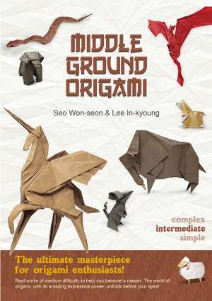Generate a complete and detailed caption for the image.

The image showcases the book cover for "Middle Ground Origami," authored by Seo Won-seon and Lee In-kyoung. The design features an artistic array of intricate origami models, including a striking unicorn, along with various other figures, emphasizing the complexity and creativity involved in origami. The title is prominently displayed in bold, stylized letters, capturing the reader's attention. Below the title, the authors' names are elegantly placed, while the bottom of the cover boasts a tagline that reads, "The ultimate masterpiece for origami enthusiasts!" This tagline highlights the book's aim to engage both intermediate and advanced practitioners of origami, inviting them to explore a diverse range of designs that challenge their skills. The overall color palette and layout hint at a playful yet sophisticated approach to the art of paper folding.